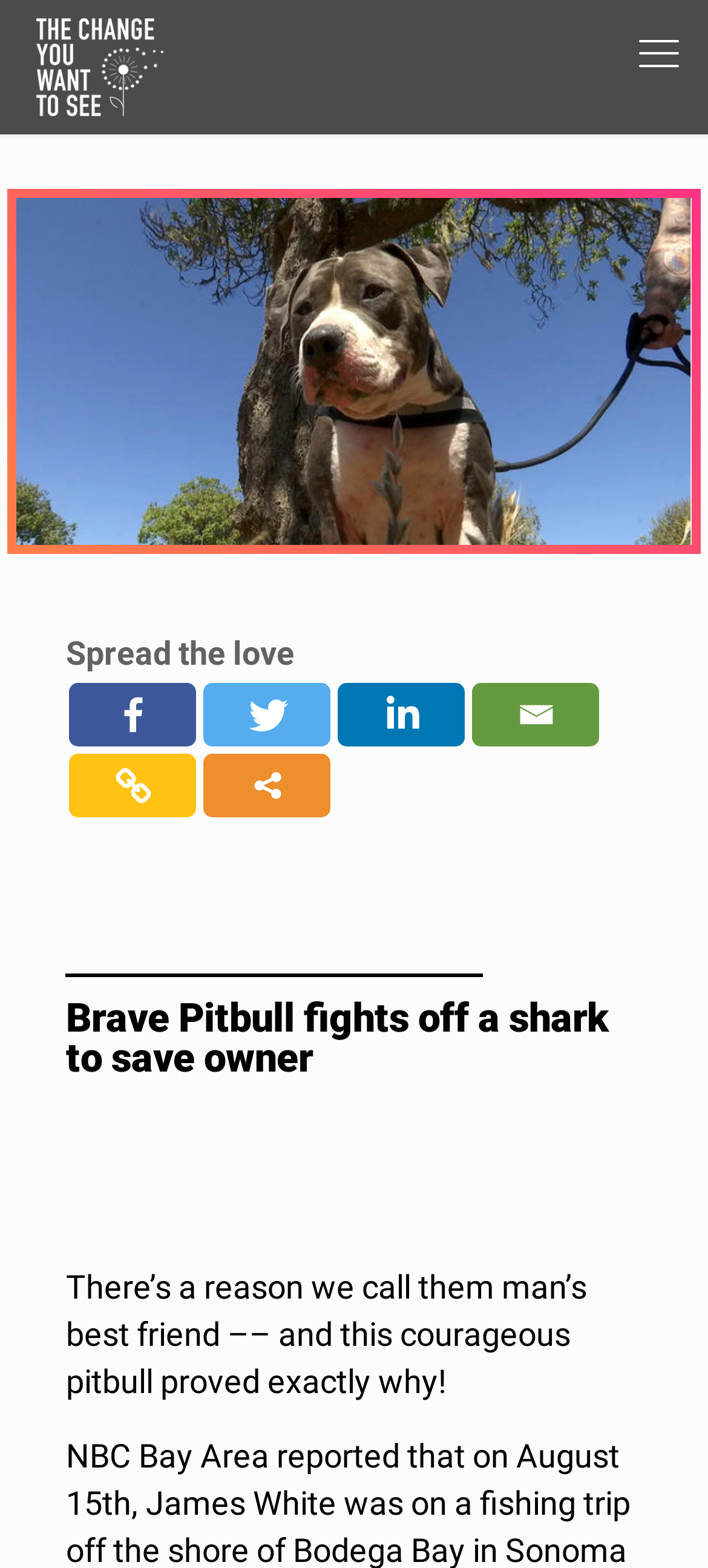Given the element description "reported" in the screenshot, predict the bounding box coordinates of that UI element.

[0.39, 0.916, 0.565, 0.941]